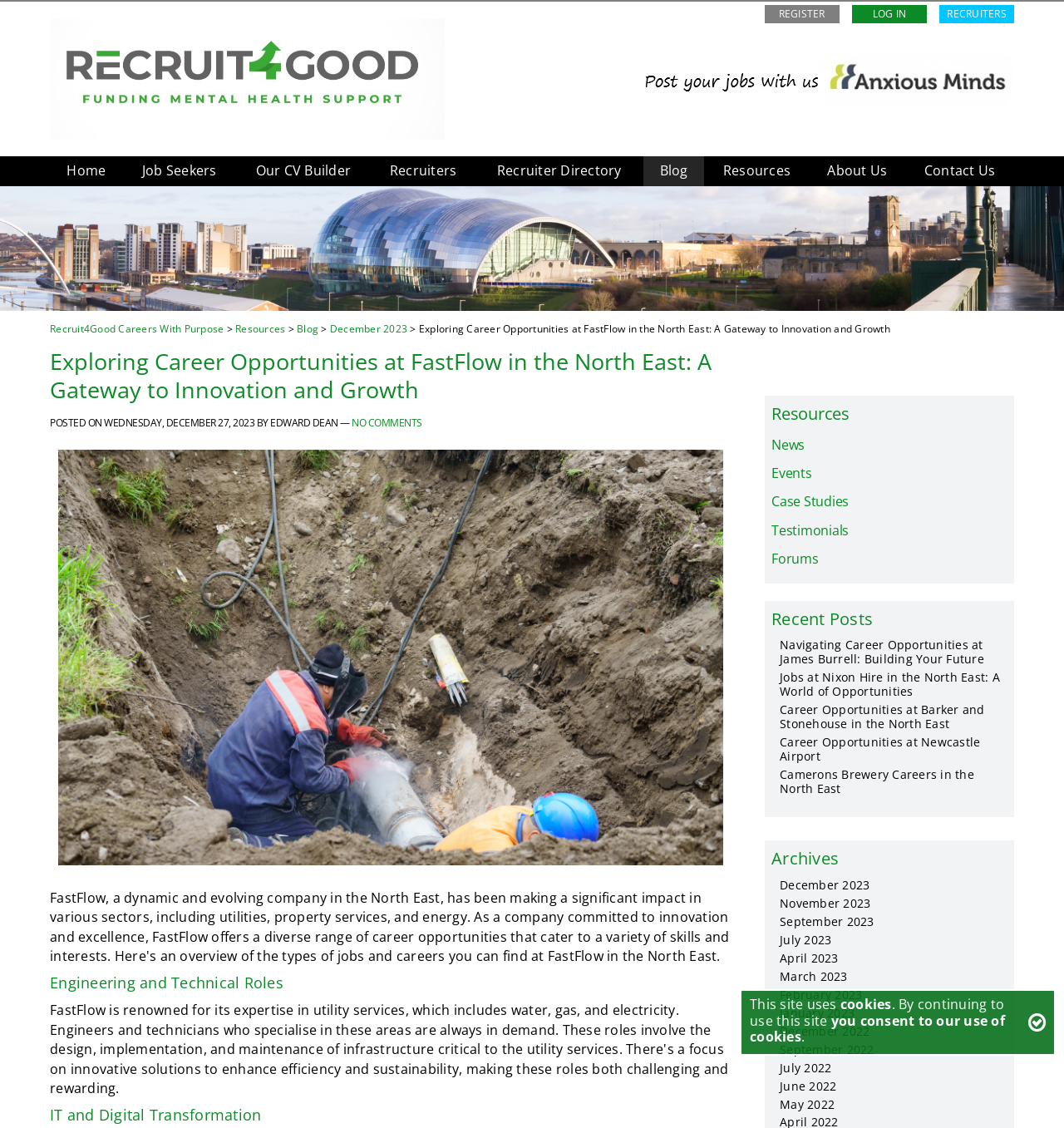Find and specify the bounding box coordinates that correspond to the clickable region for the instruction: "Browse 'Resources'".

[0.719, 0.351, 0.953, 0.382]